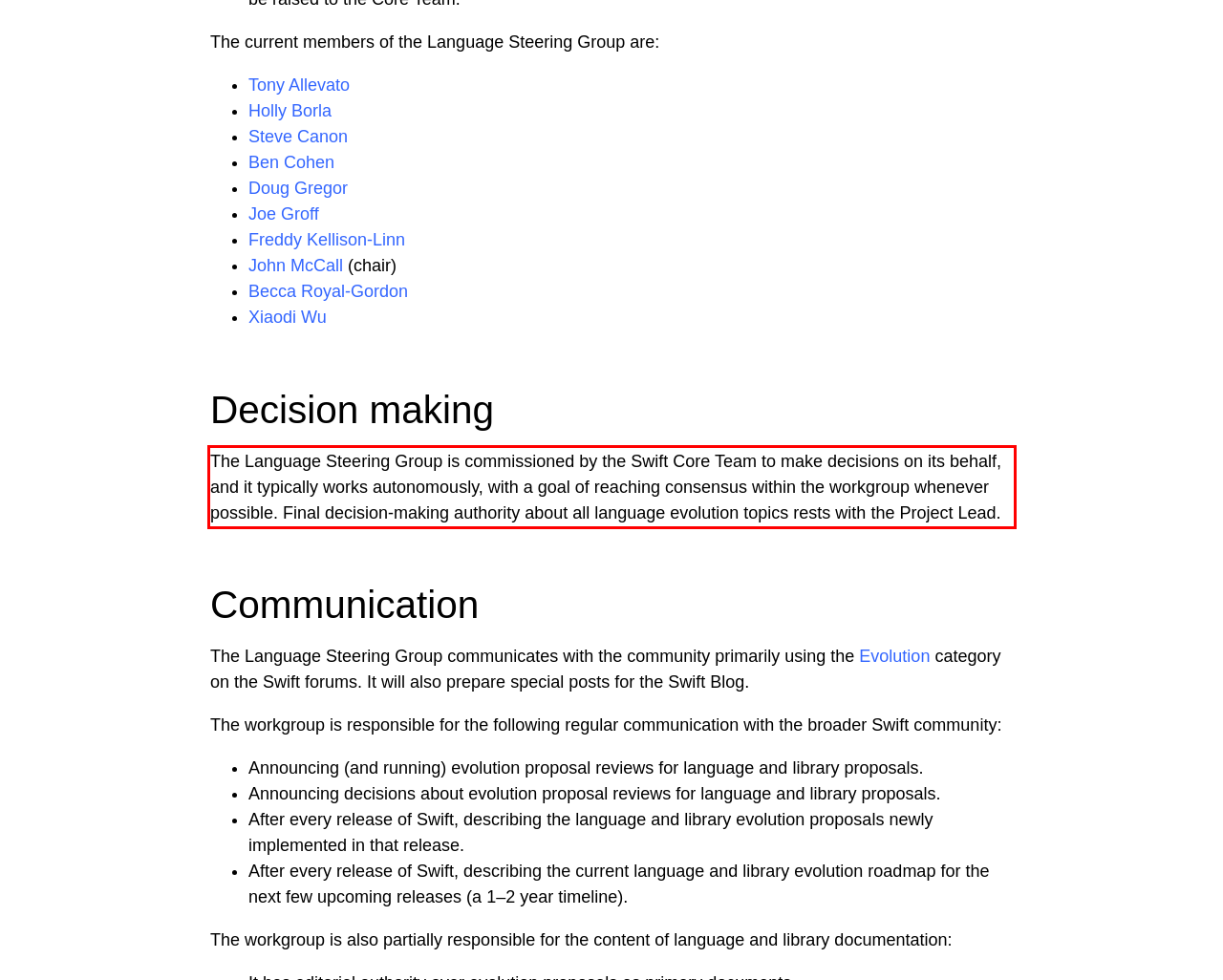Given a webpage screenshot, identify the text inside the red bounding box using OCR and extract it.

The Language Steering Group is commissioned by the Swift Core Team to make decisions on its behalf, and it typically works autonomously, with a goal of reaching consensus within the workgroup whenever possible. Final decision-making authority about all language evolution topics rests with the Project Lead.